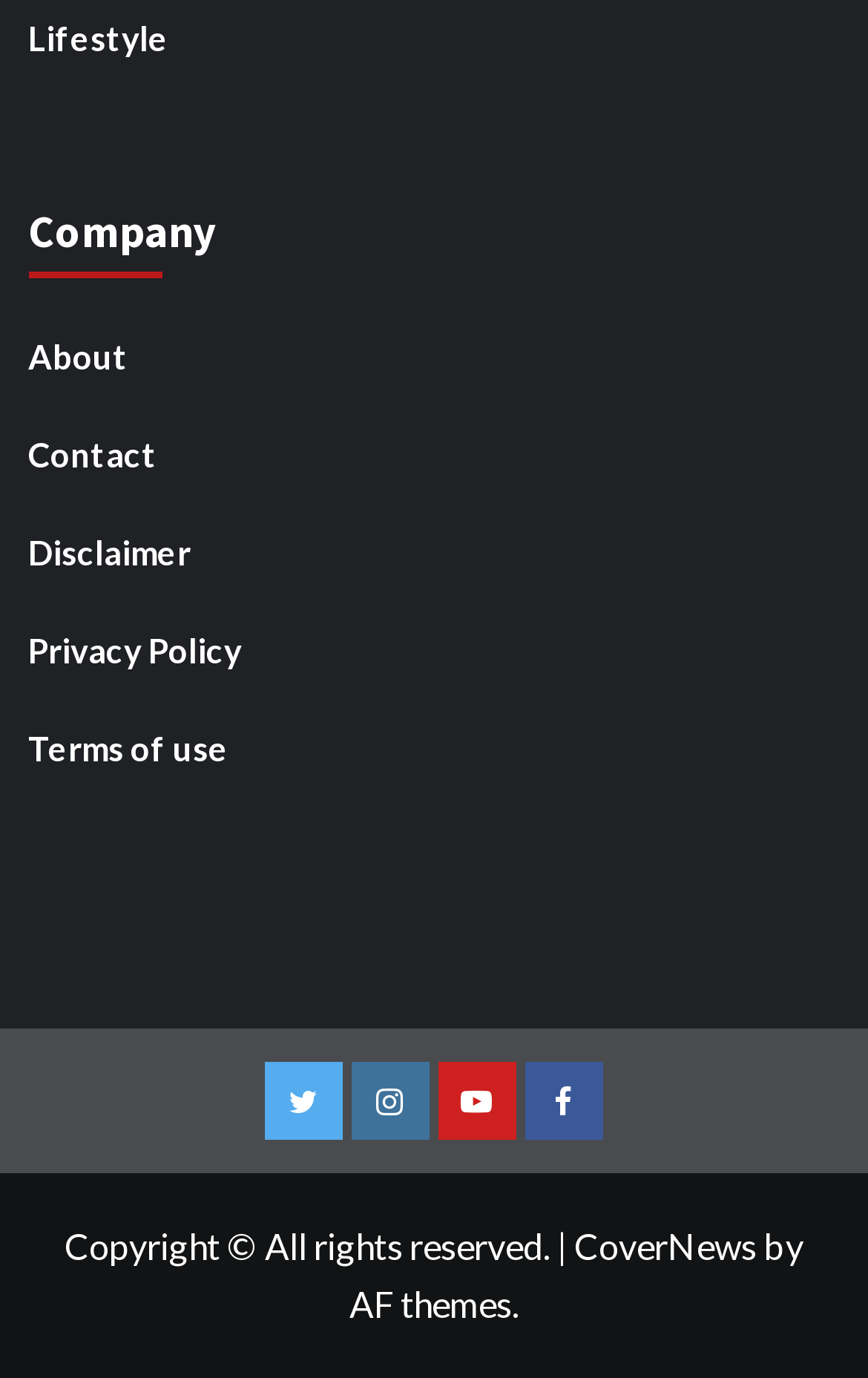Locate the bounding box coordinates of the element's region that should be clicked to carry out the following instruction: "Read about Education". The coordinates need to be four float numbers between 0 and 1, i.e., [left, top, right, bottom].

None